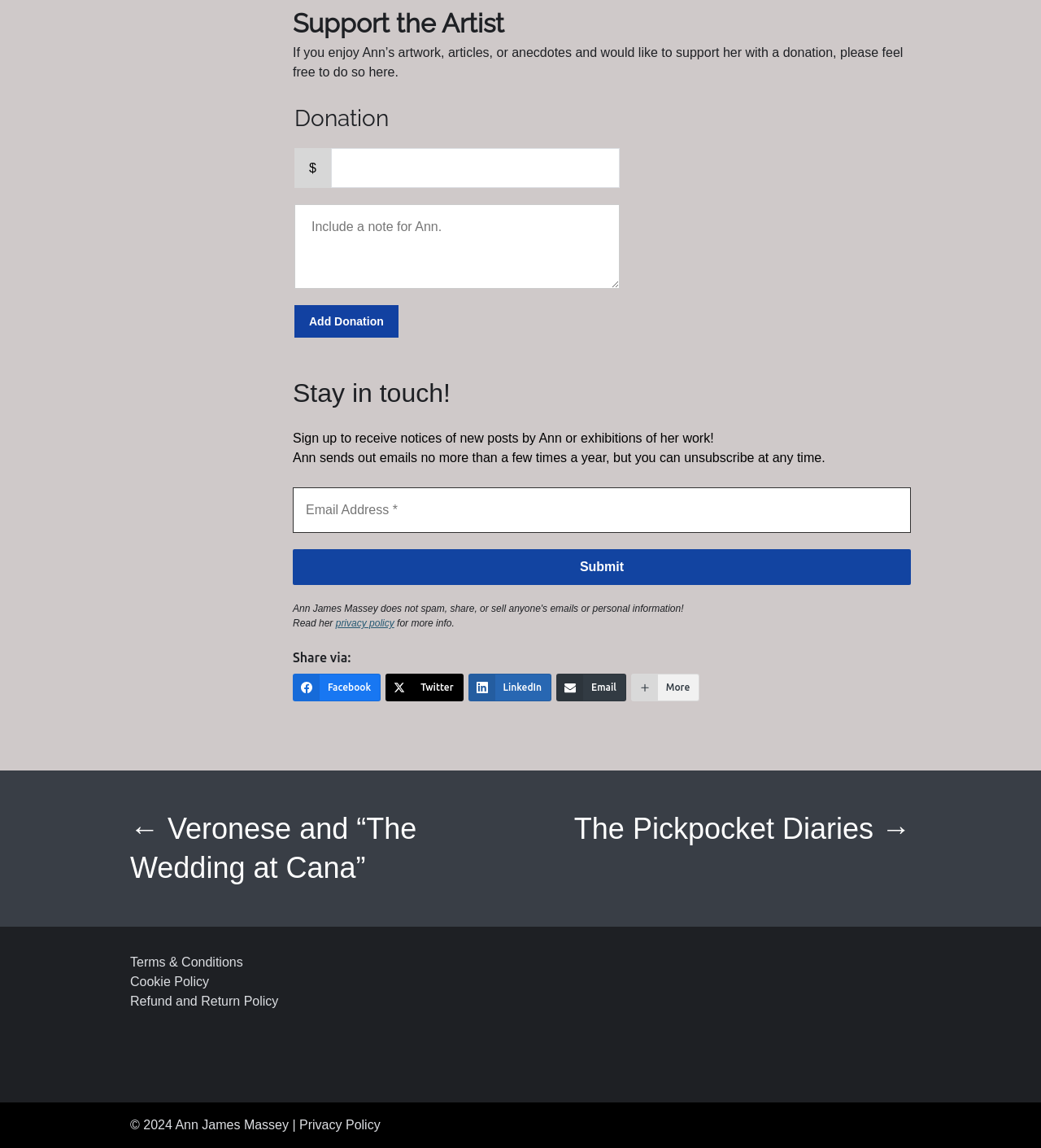Locate the bounding box of the user interface element based on this description: "Email".

[0.534, 0.587, 0.601, 0.611]